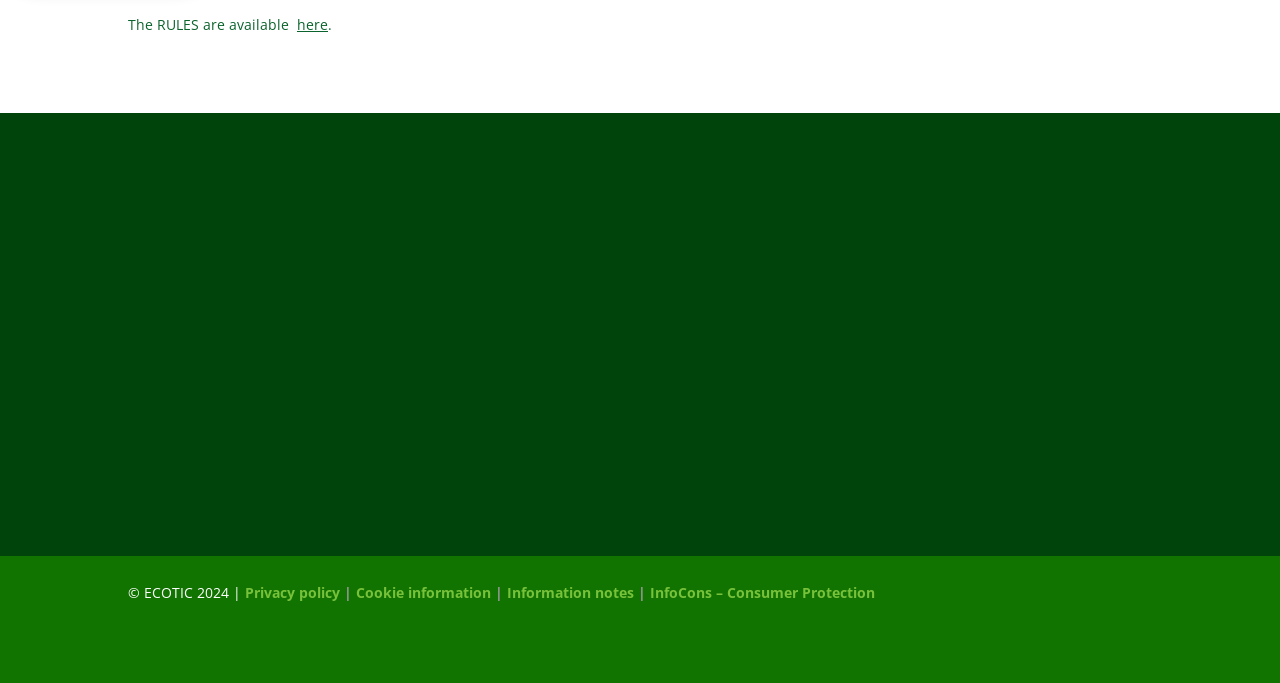Use the details in the image to answer the question thoroughly: 
What are the links at the bottom of the webpage for?

The links at the bottom of the webpage, including 'Privacy policy', 'Cookie information', and 'Information notes', suggest that they are related to privacy and information about the webpage.